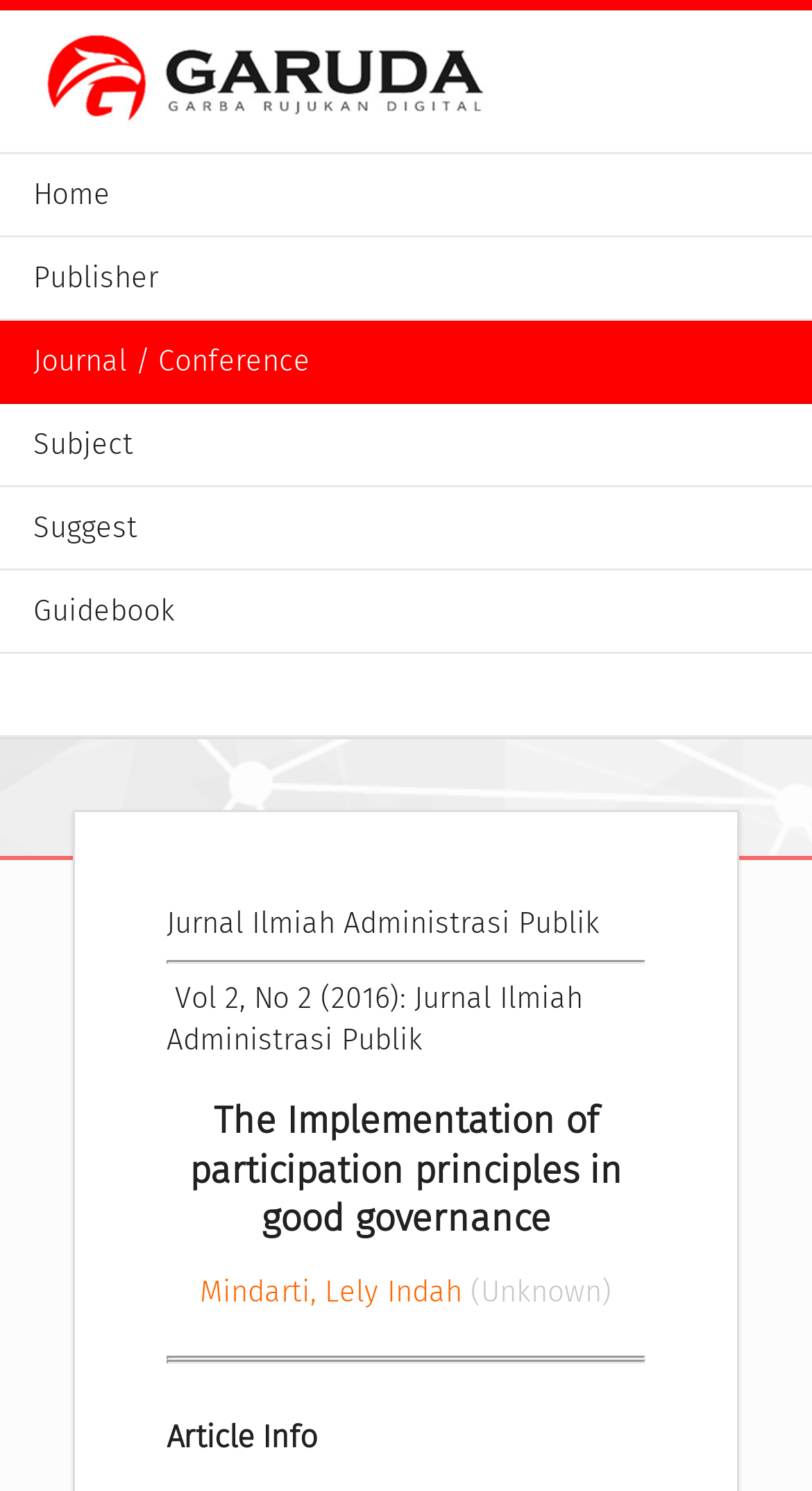Use a single word or phrase to answer the question:
What is the first menu item?

Home